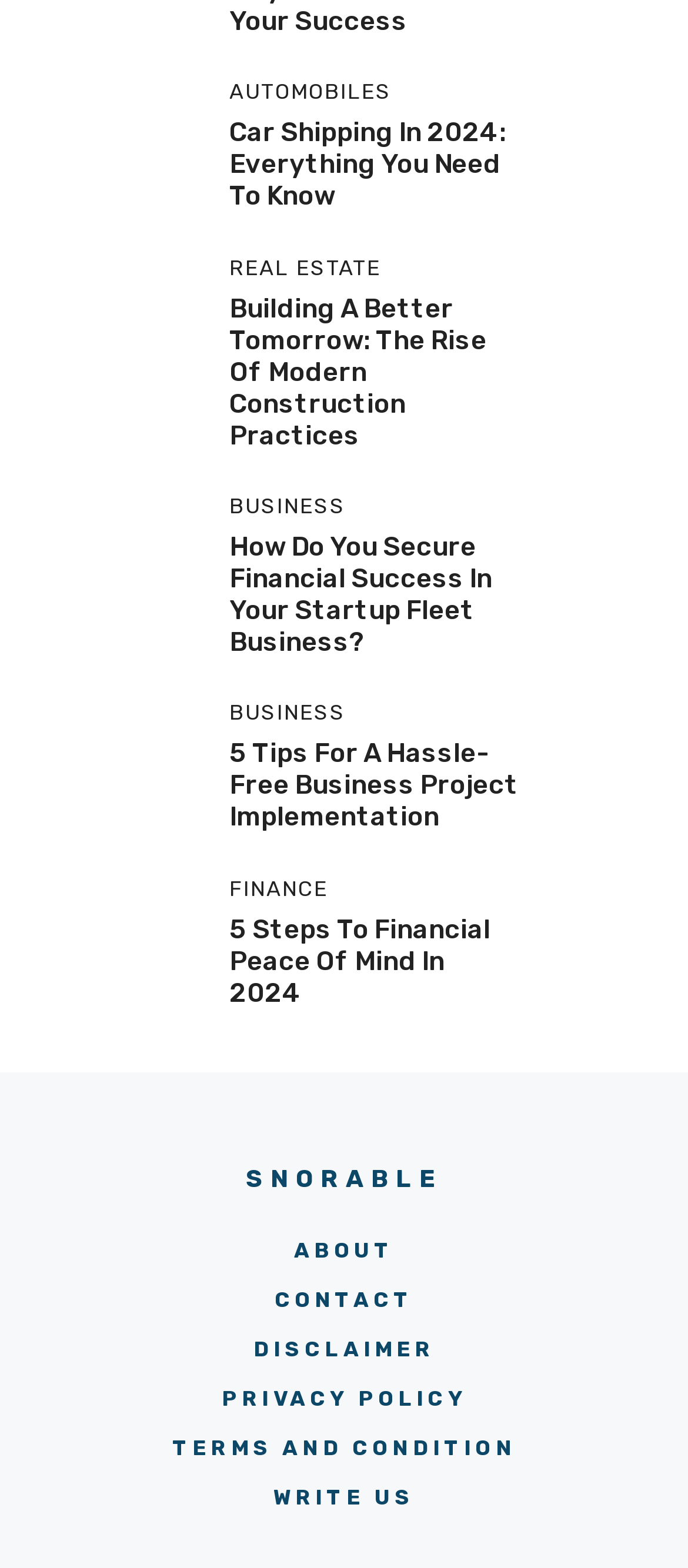Based on the description "Write us", find the bounding box of the specified UI element.

[0.397, 0.945, 0.603, 0.965]